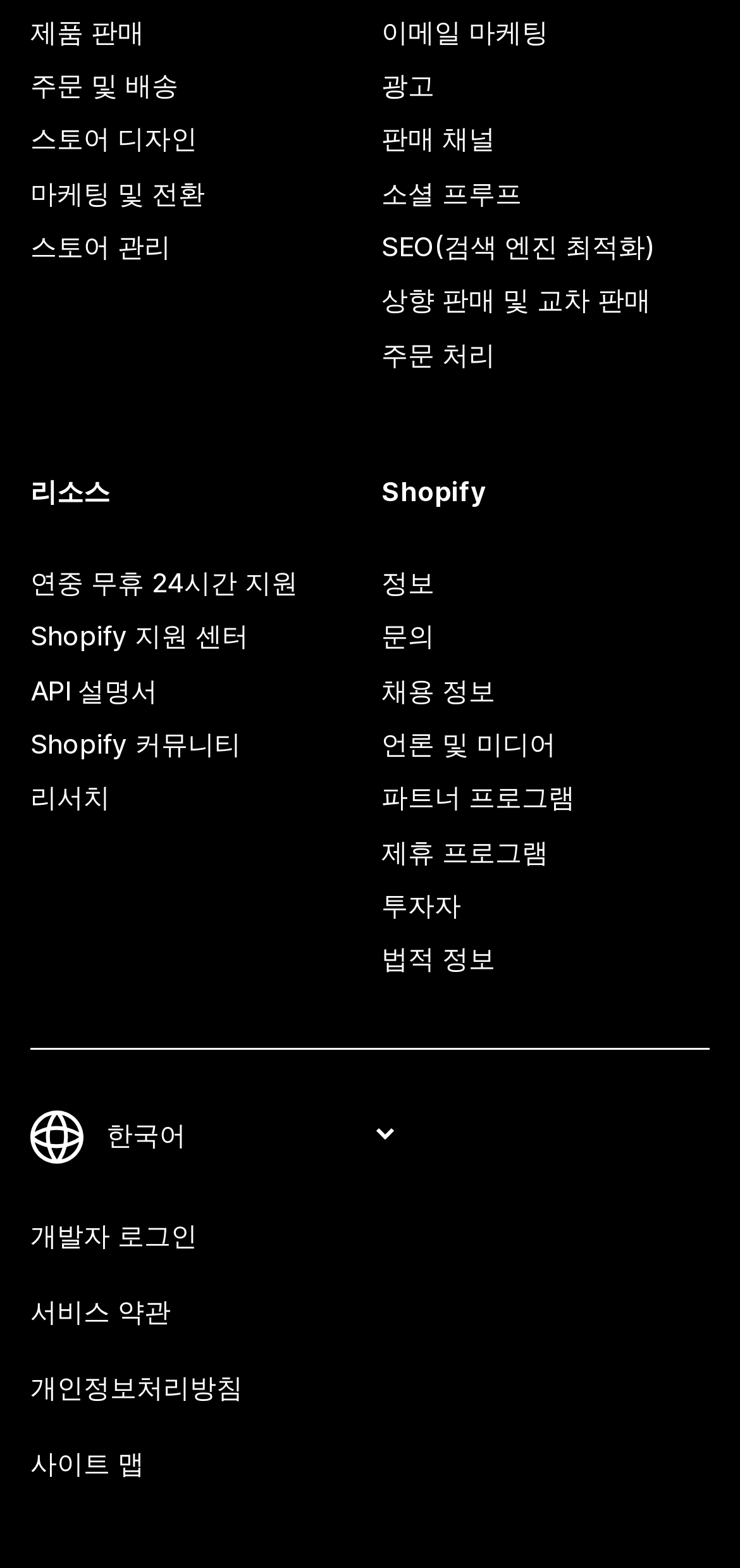How many links are there in the left column? Based on the image, give a response in one word or a short phrase.

8